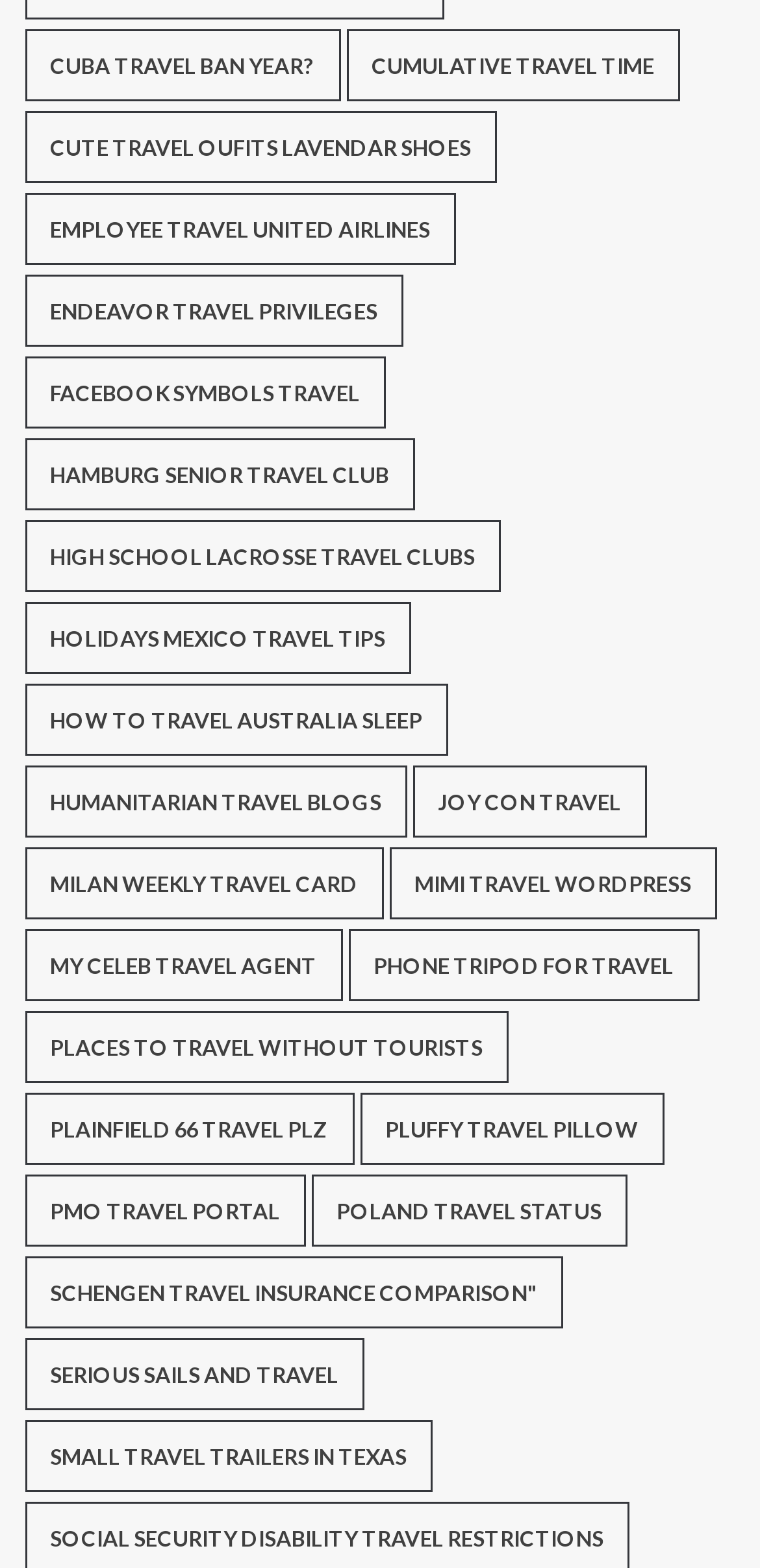Identify the bounding box coordinates of the clickable section necessary to follow the following instruction: "Check out Endeavor Travel Privileges". The coordinates should be presented as four float numbers from 0 to 1, i.e., [left, top, right, bottom].

[0.032, 0.175, 0.529, 0.221]